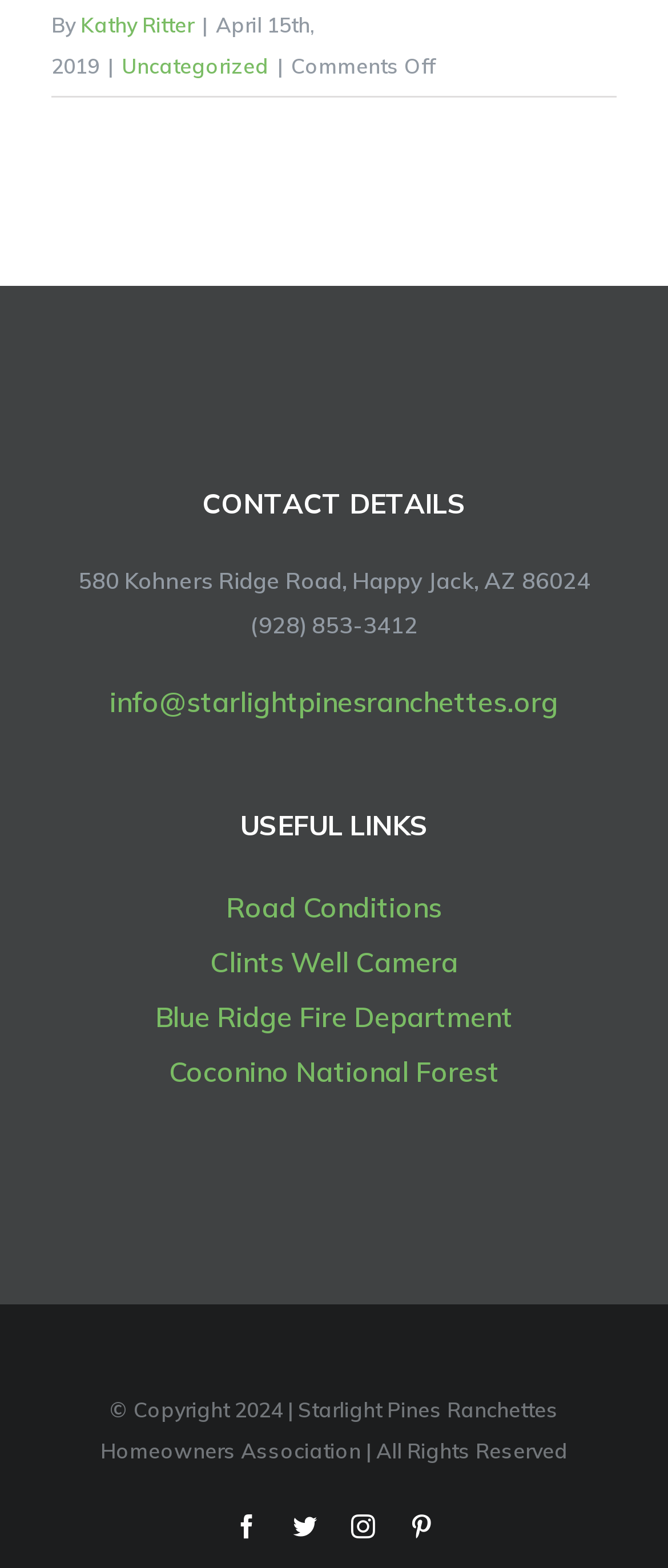What is the phone number of Starlight Pines Ranchettes Homeowners Association?
Provide a detailed and extensive answer to the question.

The phone number of Starlight Pines Ranchettes Homeowners Association is (928) 853-3412, which is listed under the 'CONTACT DETAILS' section on the webpage.